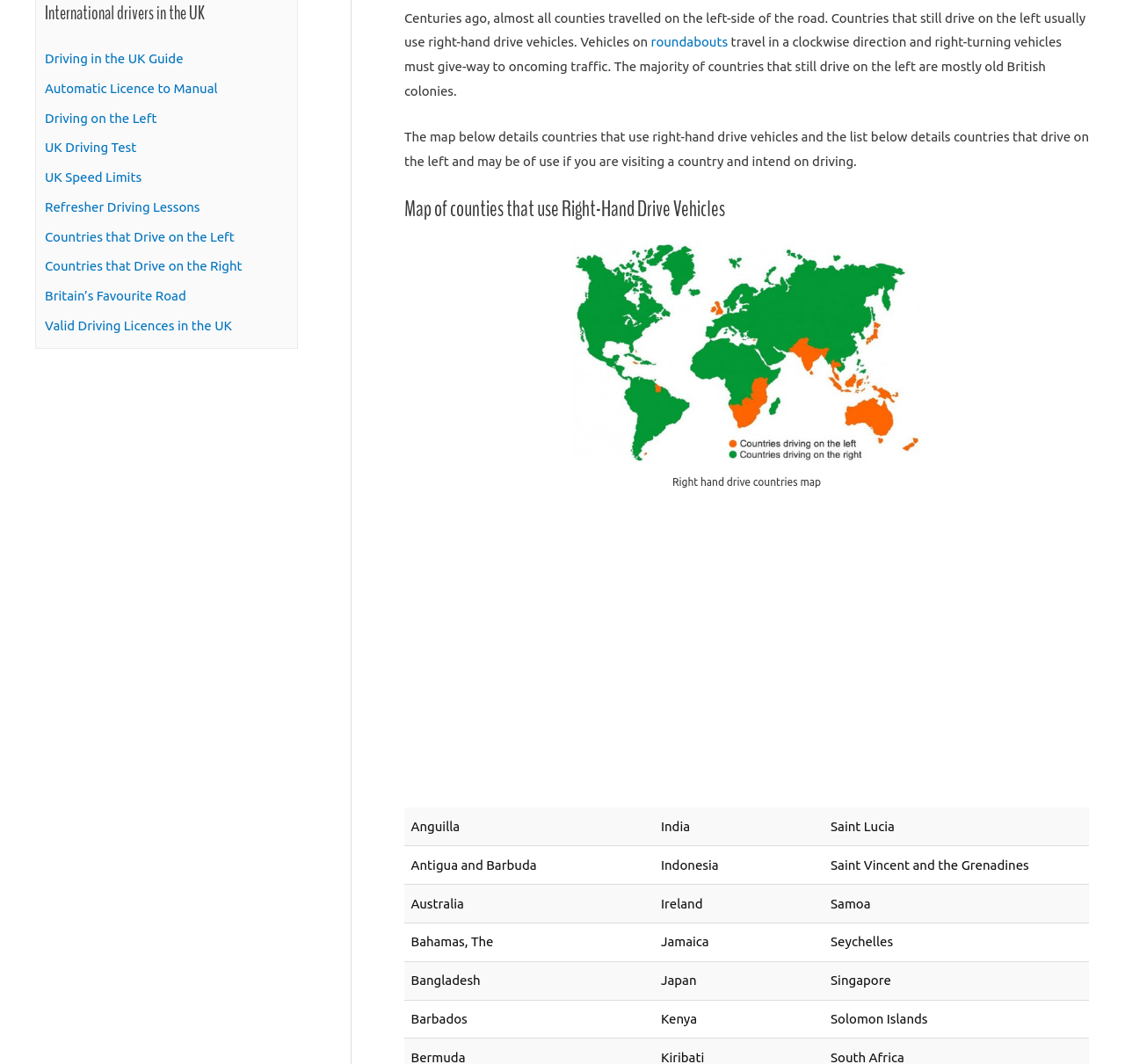Identify the bounding box coordinates for the UI element mentioned here: "Utilities and Services". Provide the coordinates as four float values between 0 and 1, i.e., [left, top, right, bottom].

None